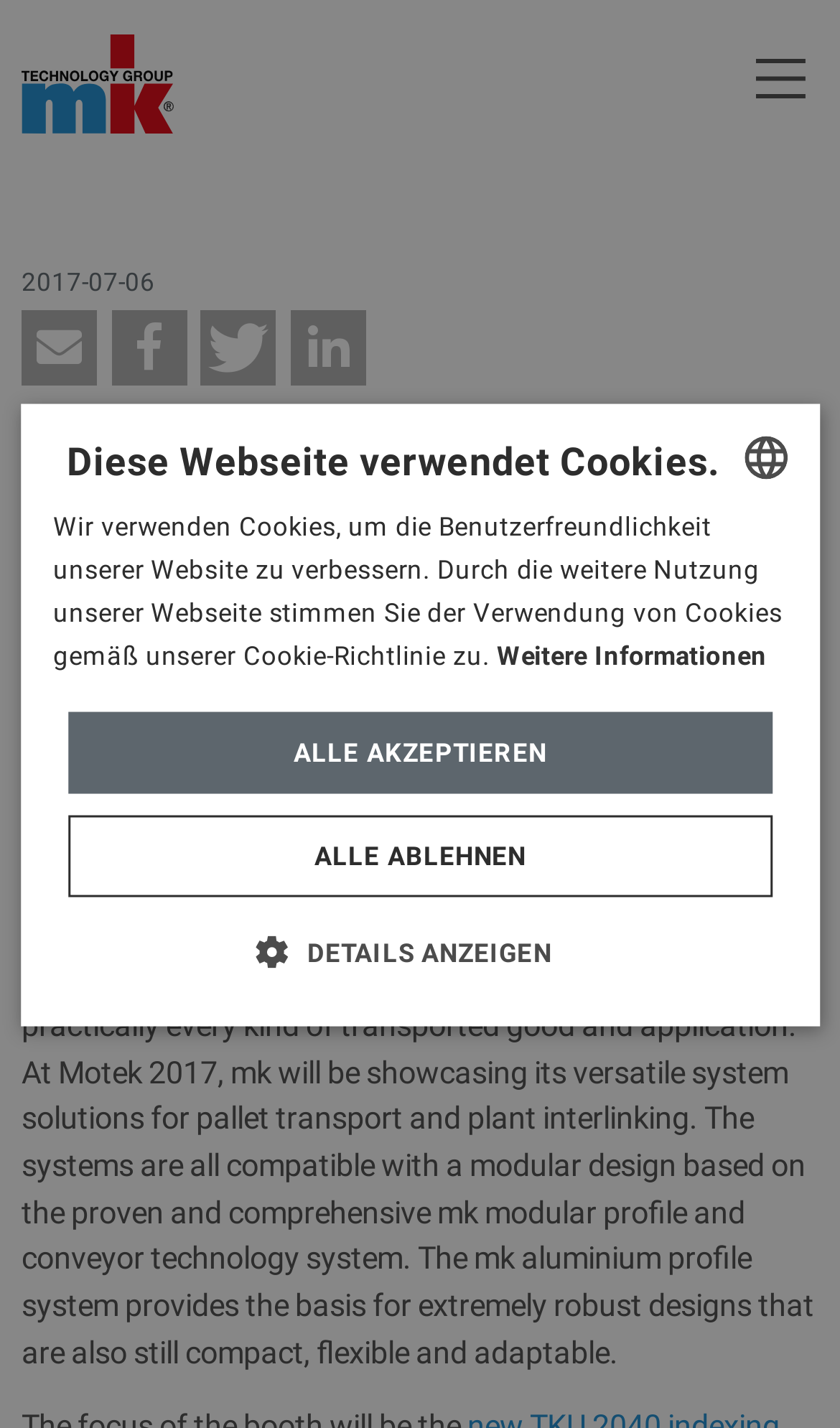Please find and generate the text of the main header of the webpage.

Conveying. Interlinking. Handling.